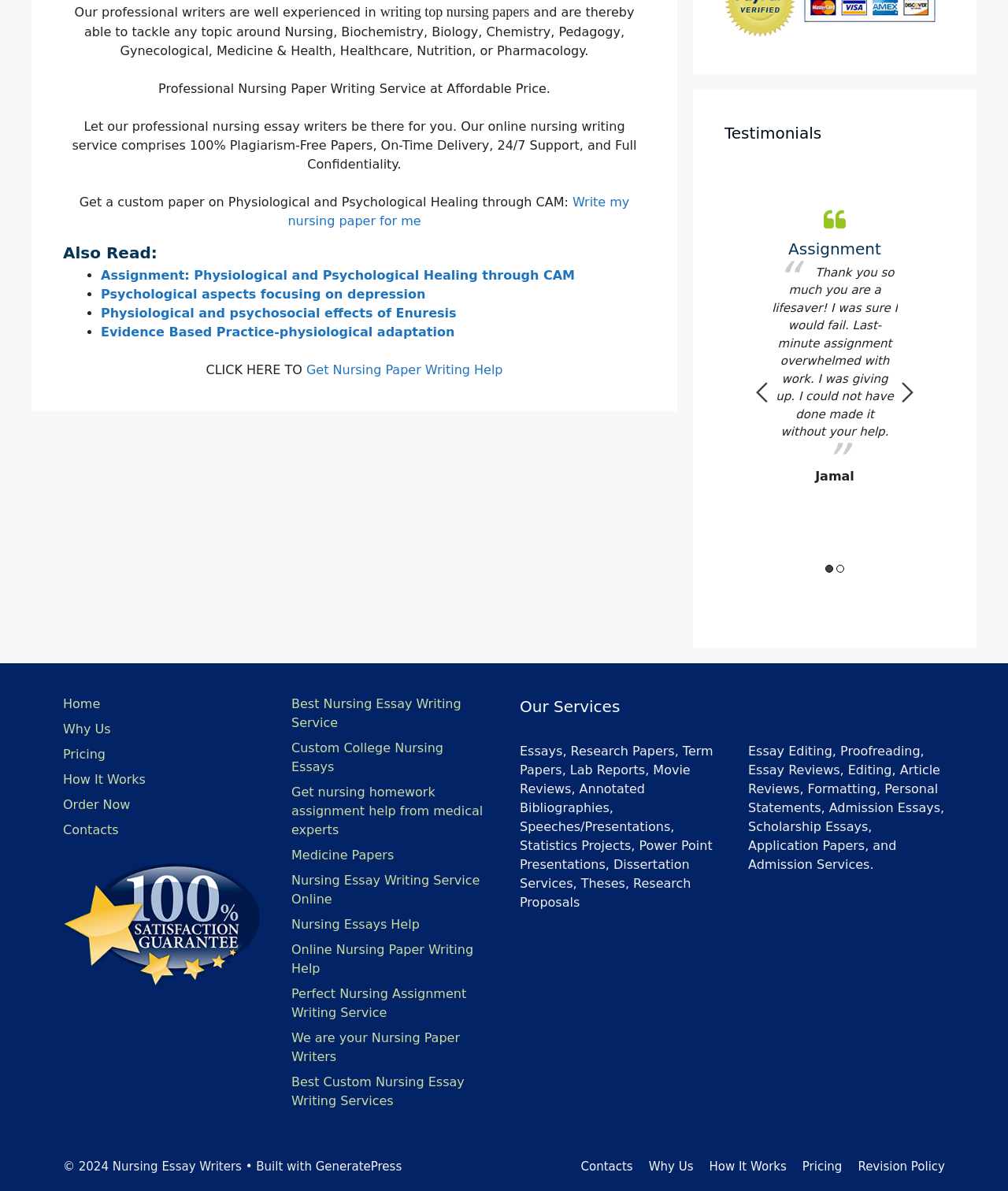Locate the bounding box coordinates of the clickable part needed for the task: "Go to home page".

[0.062, 0.584, 0.099, 0.597]